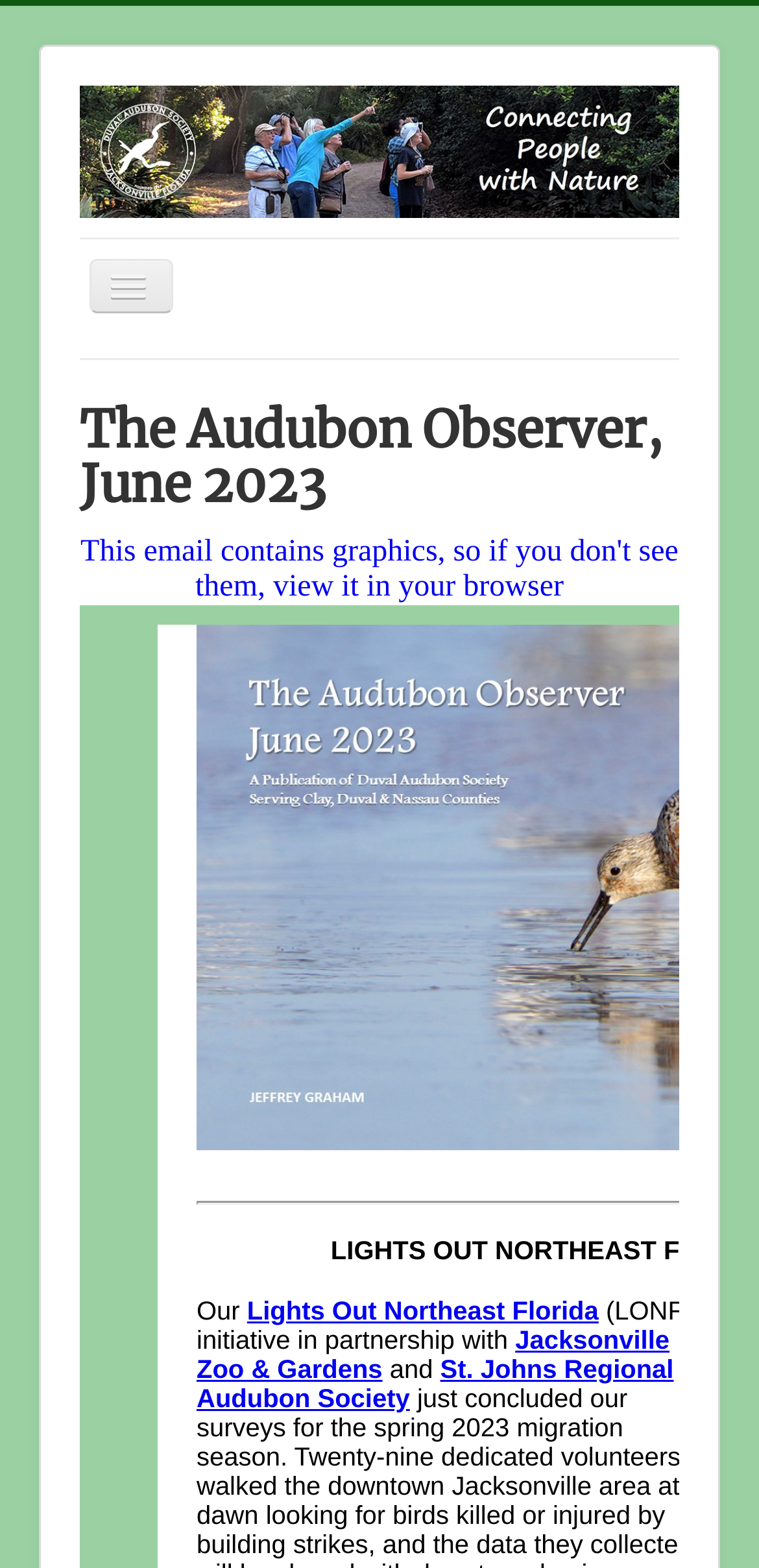Provide a one-word or short-phrase answer to the question:
Is there a newsletter or publication?

Yes